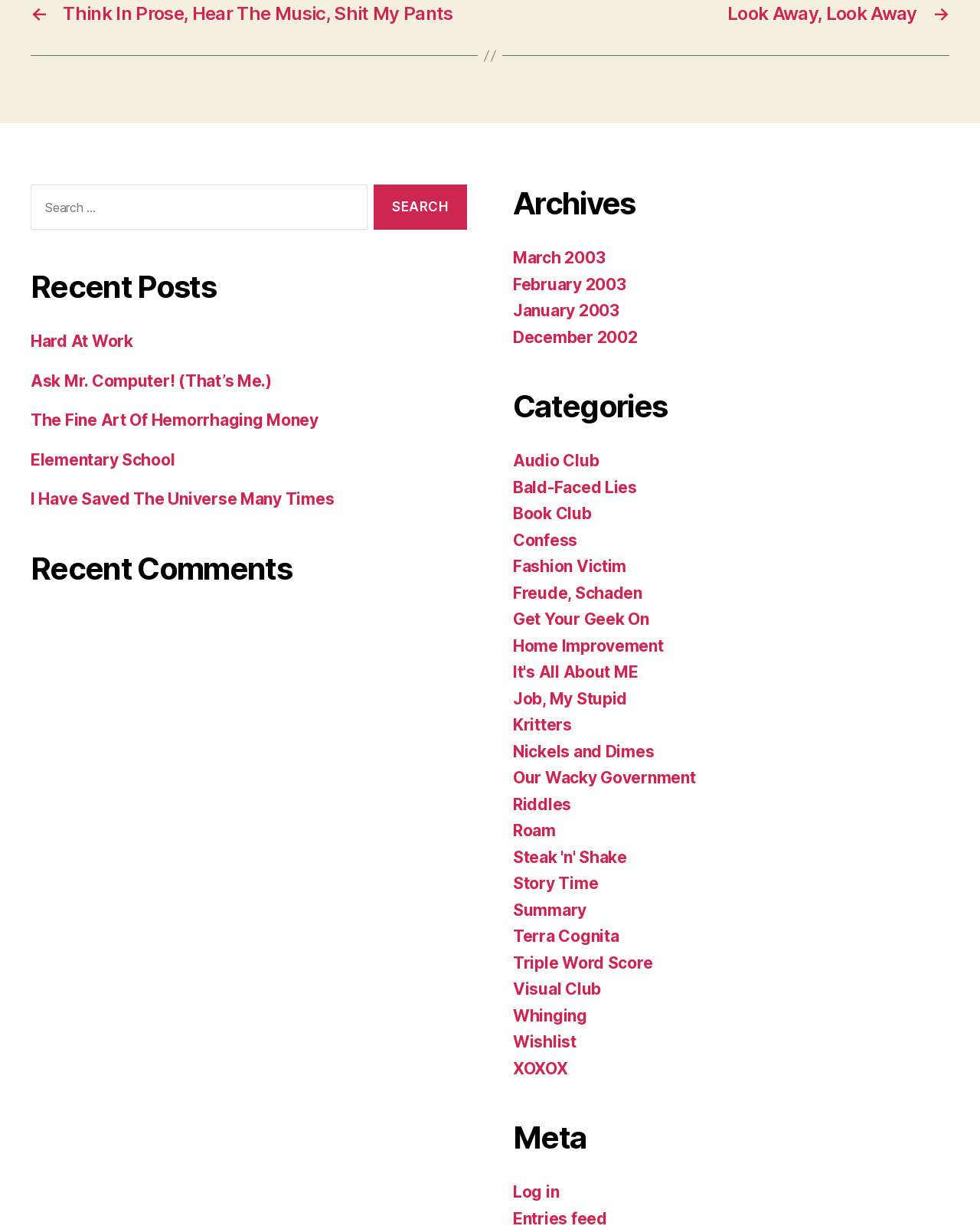What is the search button labeled?
Your answer should be a single word or phrase derived from the screenshot.

SEARCH